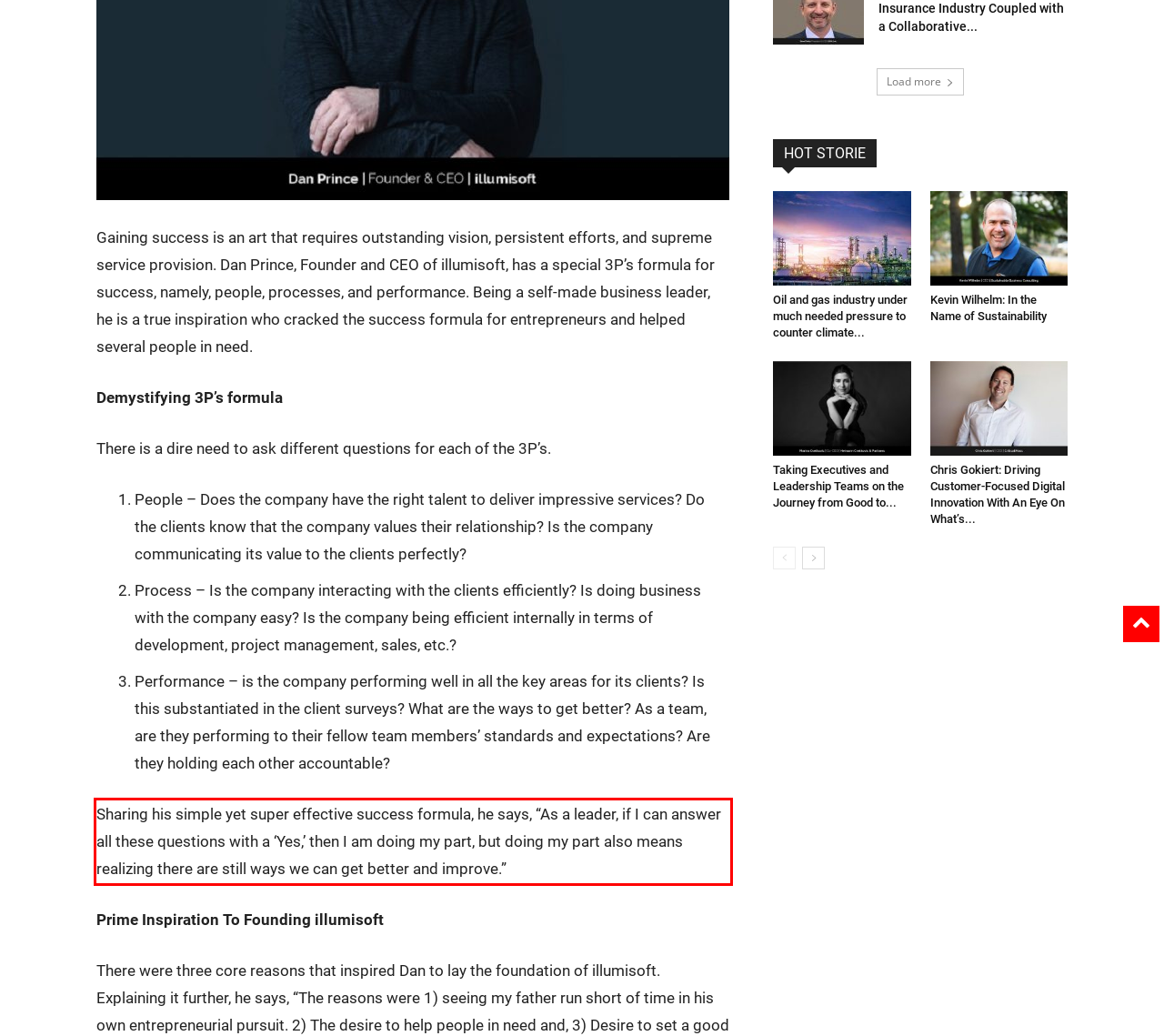Given a webpage screenshot with a red bounding box, perform OCR to read and deliver the text enclosed by the red bounding box.

Sharing his simple yet super effective success formula, he says, “As a leader, if I can answer all these questions with a ‘Yes,’ then I am doing my part, but doing my part also means realizing there are still ways we can get better and improve.”